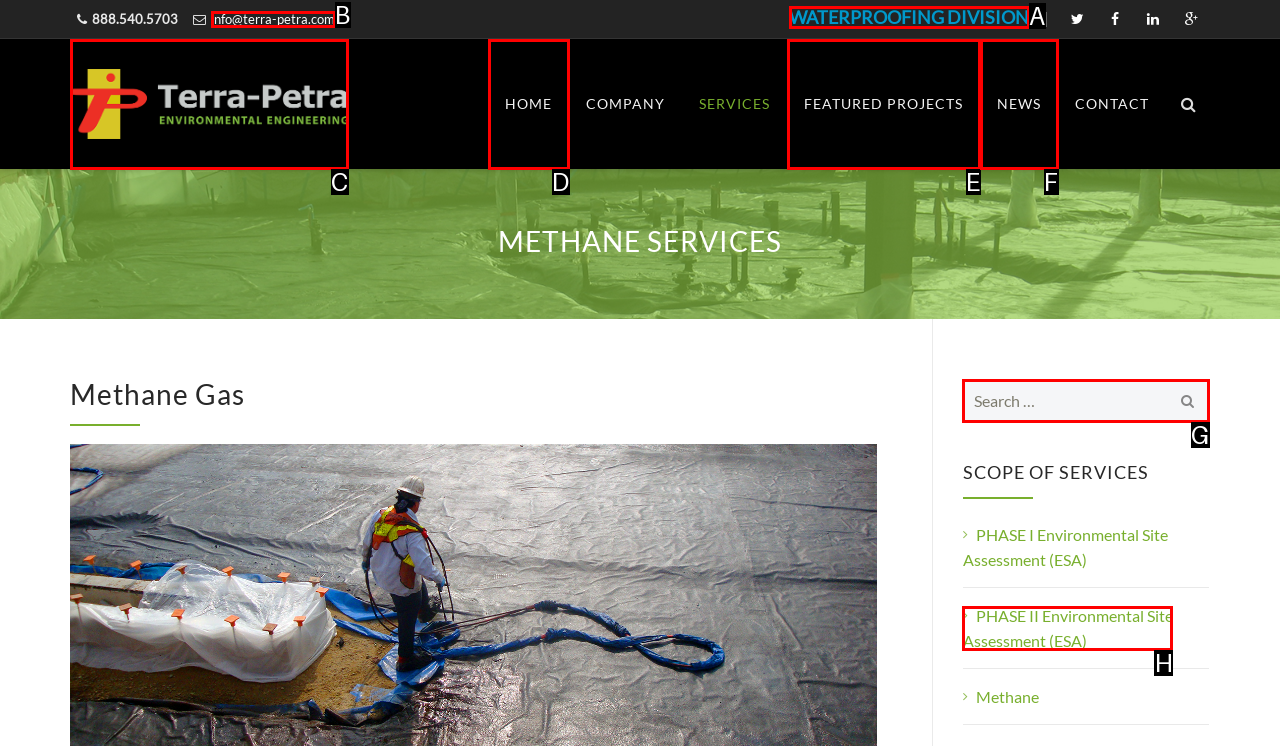From the given choices, indicate the option that best matches: Featured Projects
State the letter of the chosen option directly.

E